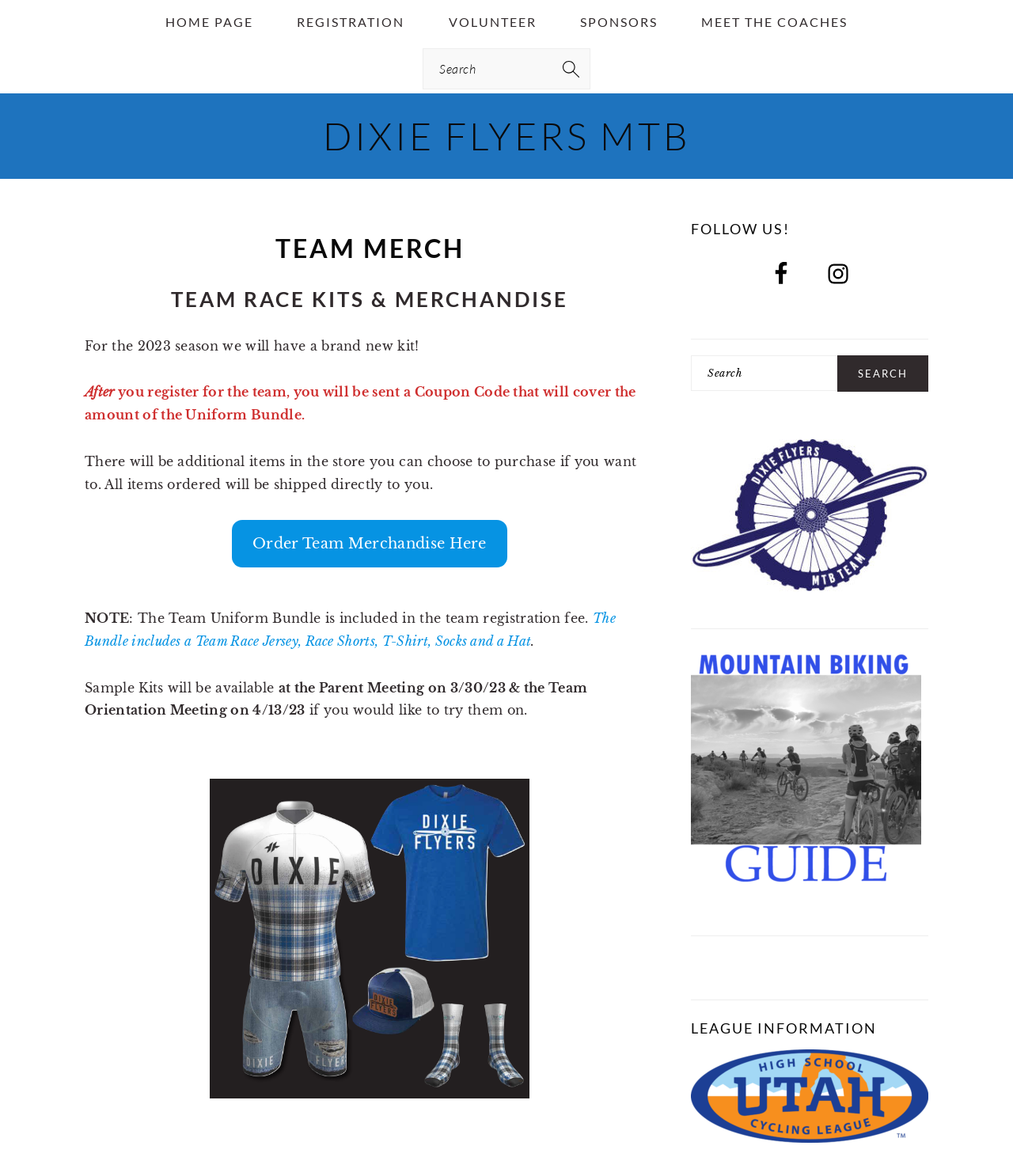Please specify the bounding box coordinates for the clickable region that will help you carry out the instruction: "Order team merchandise".

[0.229, 0.442, 0.501, 0.482]